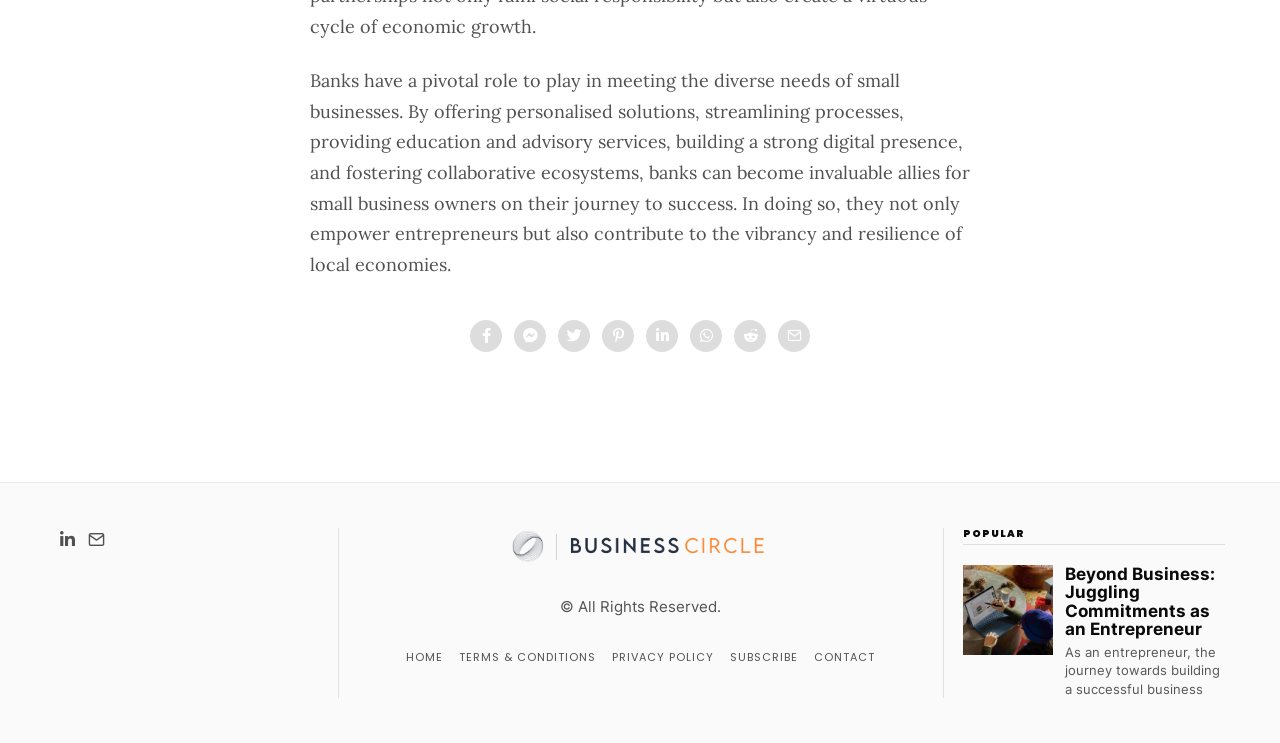Please examine the image and provide a detailed answer to the question: What is the copyright information at the bottom?

At the bottom of the webpage, within a layout table, I found a static text element containing the copyright information, which is 'All Rights Reserved'.